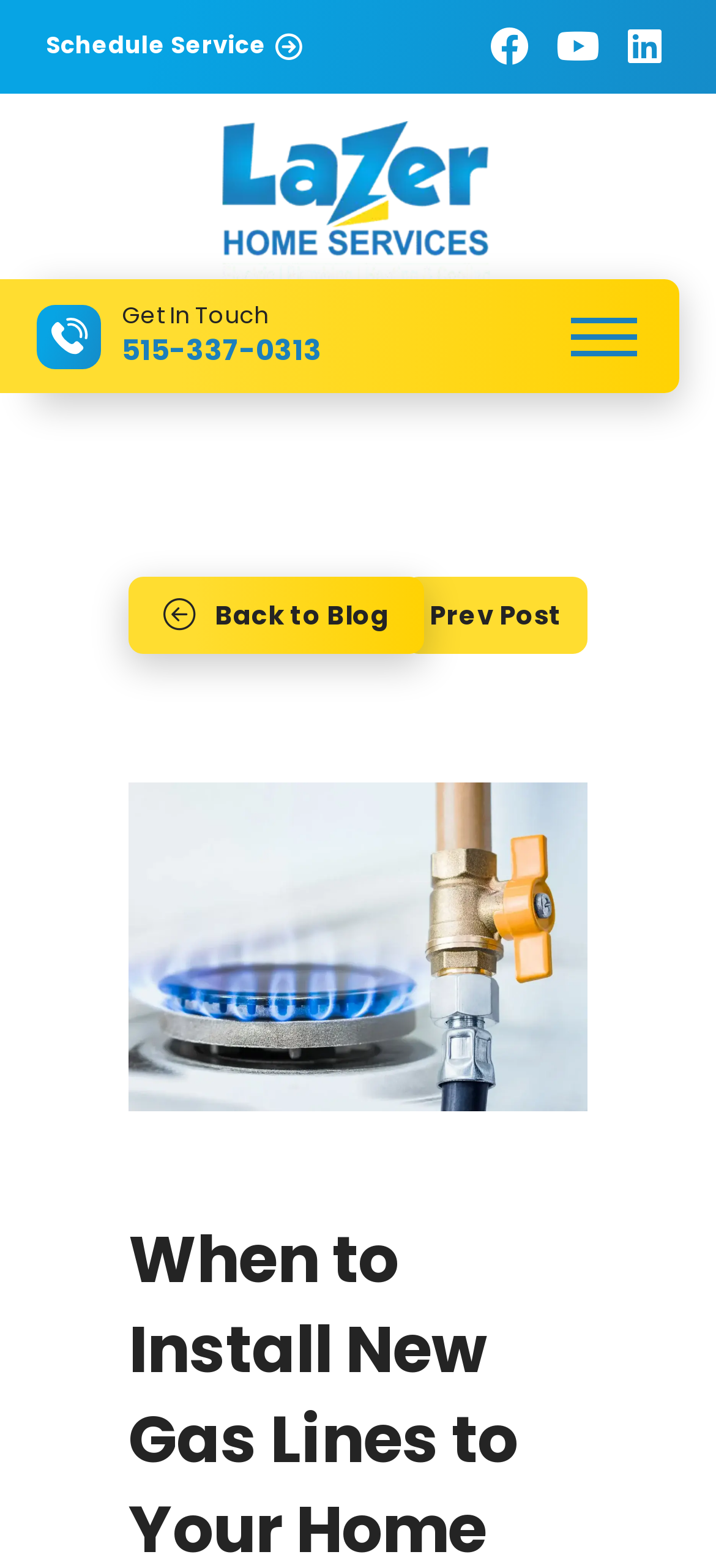Generate the text content of the main headline of the webpage.

When to Install New Gas Lines to Your Home